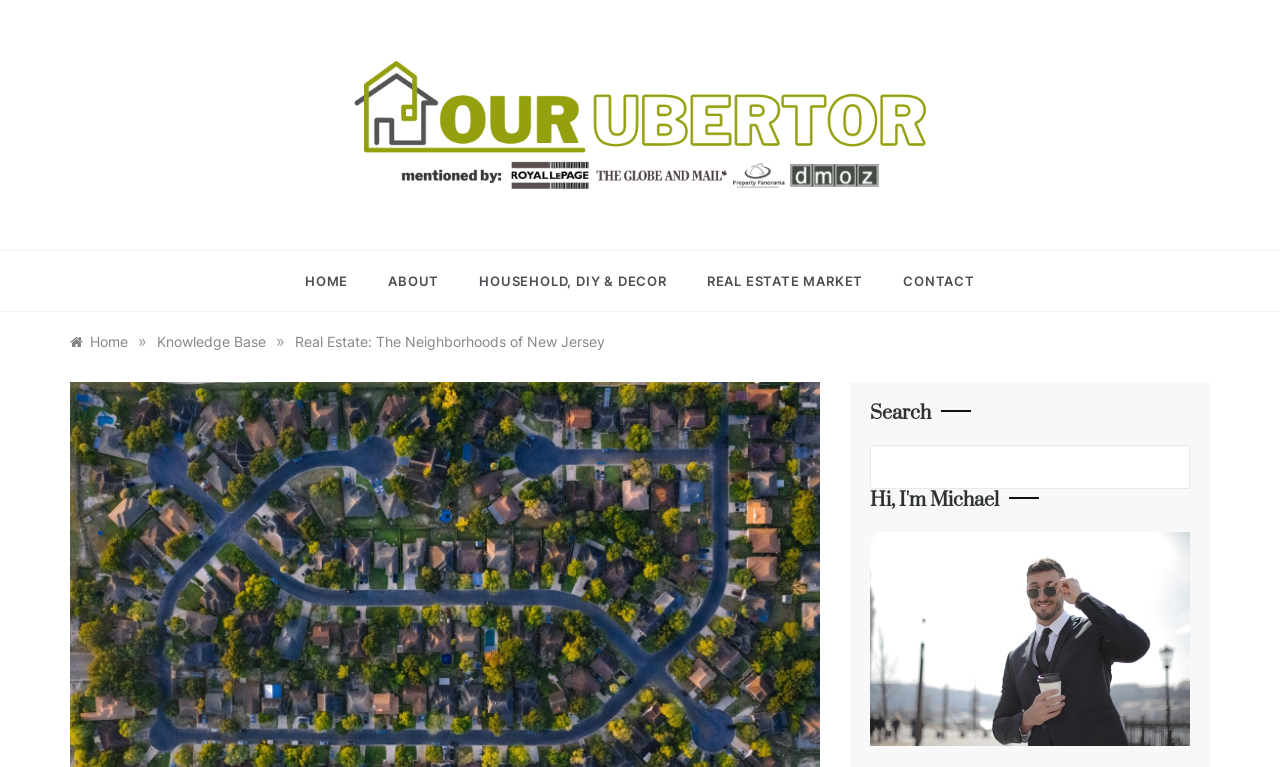How many links are in the breadcrumbs navigation? Examine the screenshot and reply using just one word or a brief phrase.

3